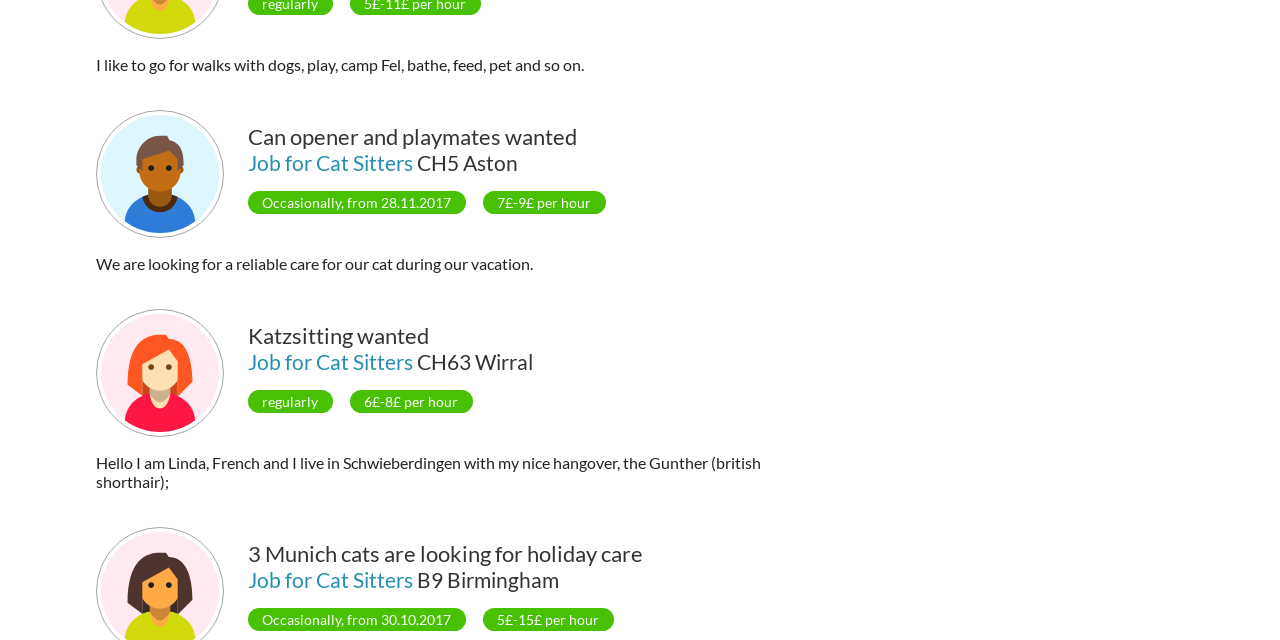Using the provided element description, identify the bounding box coordinates as (top-left x, top-left y, bottom-right x, bottom-right y). Ensure all values are between 0 and 1. Description: Can opener and playmates wanted

[0.194, 0.202, 0.451, 0.231]